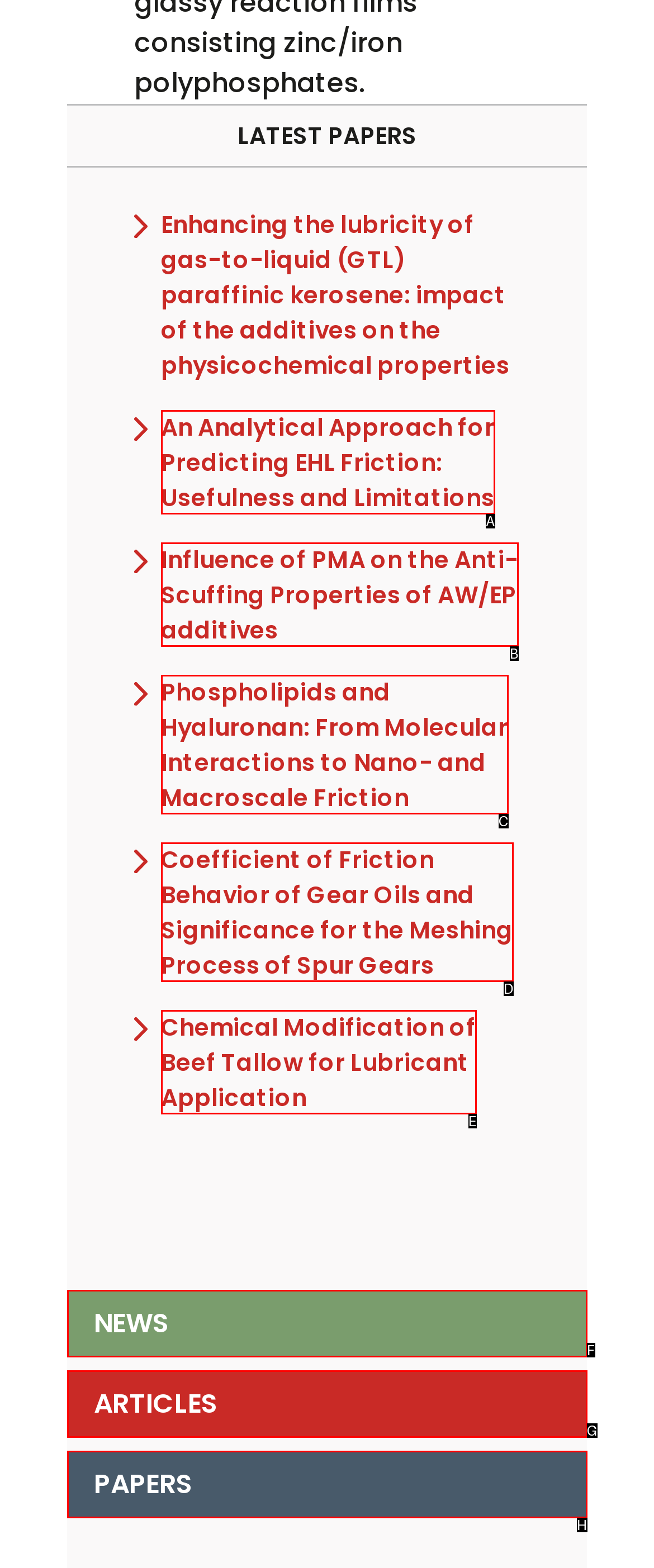Point out the HTML element that matches the following description: News
Answer with the letter from the provided choices.

F